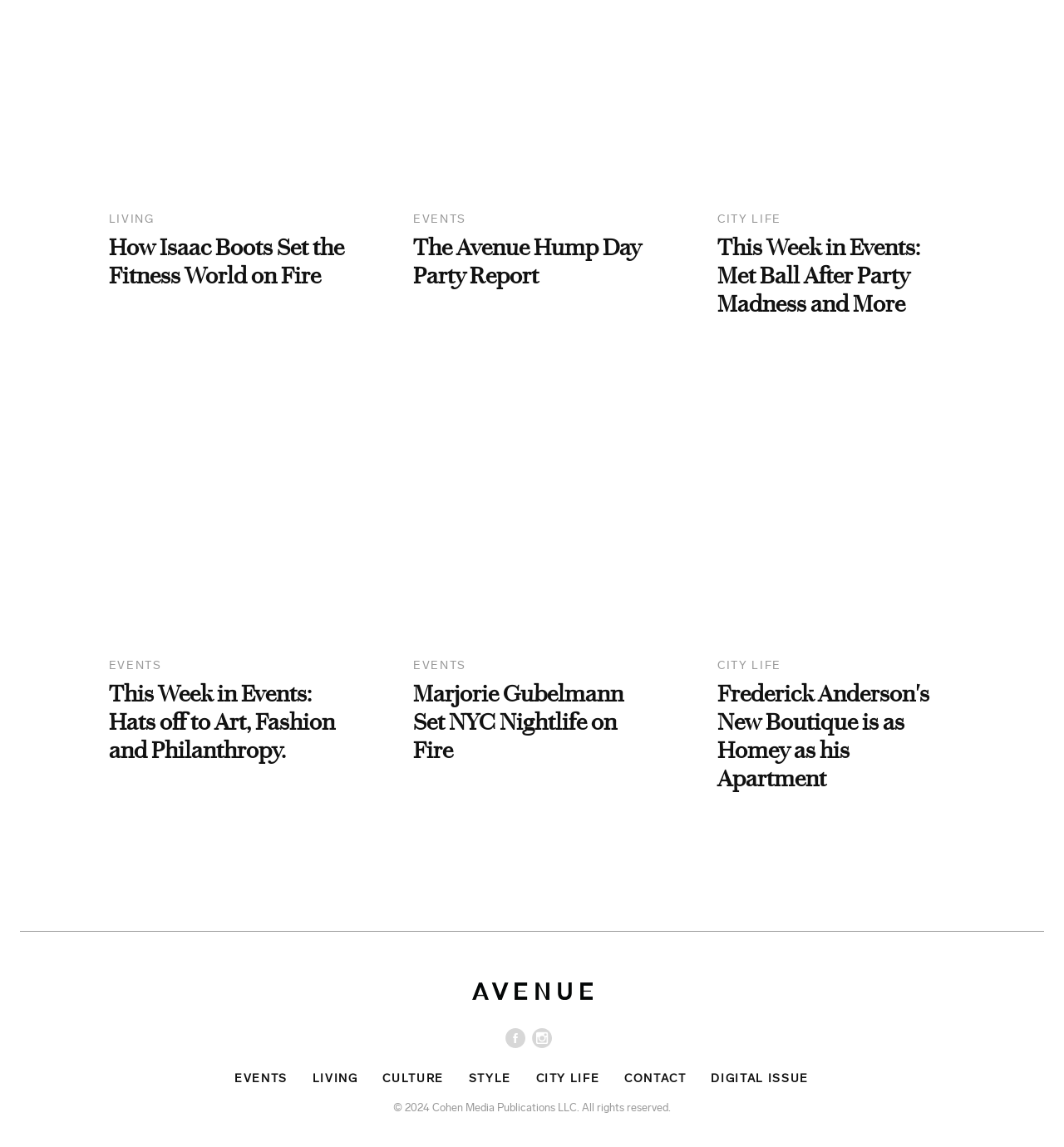Provide a brief response to the question using a single word or phrase: 
What is the last link in the bottom navigation menu?

DIGITAL ISSUE